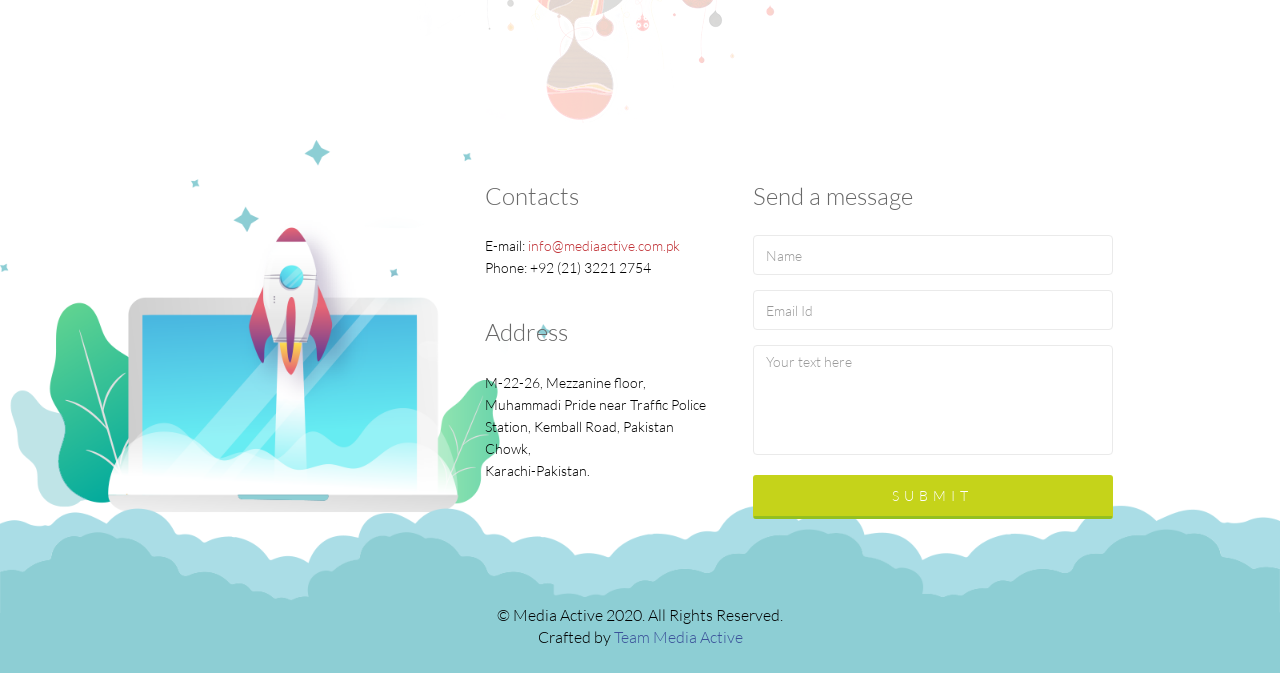Provide the bounding box coordinates of the HTML element described by the text: "info@mediaactive.com.pk".

[0.412, 0.352, 0.531, 0.378]